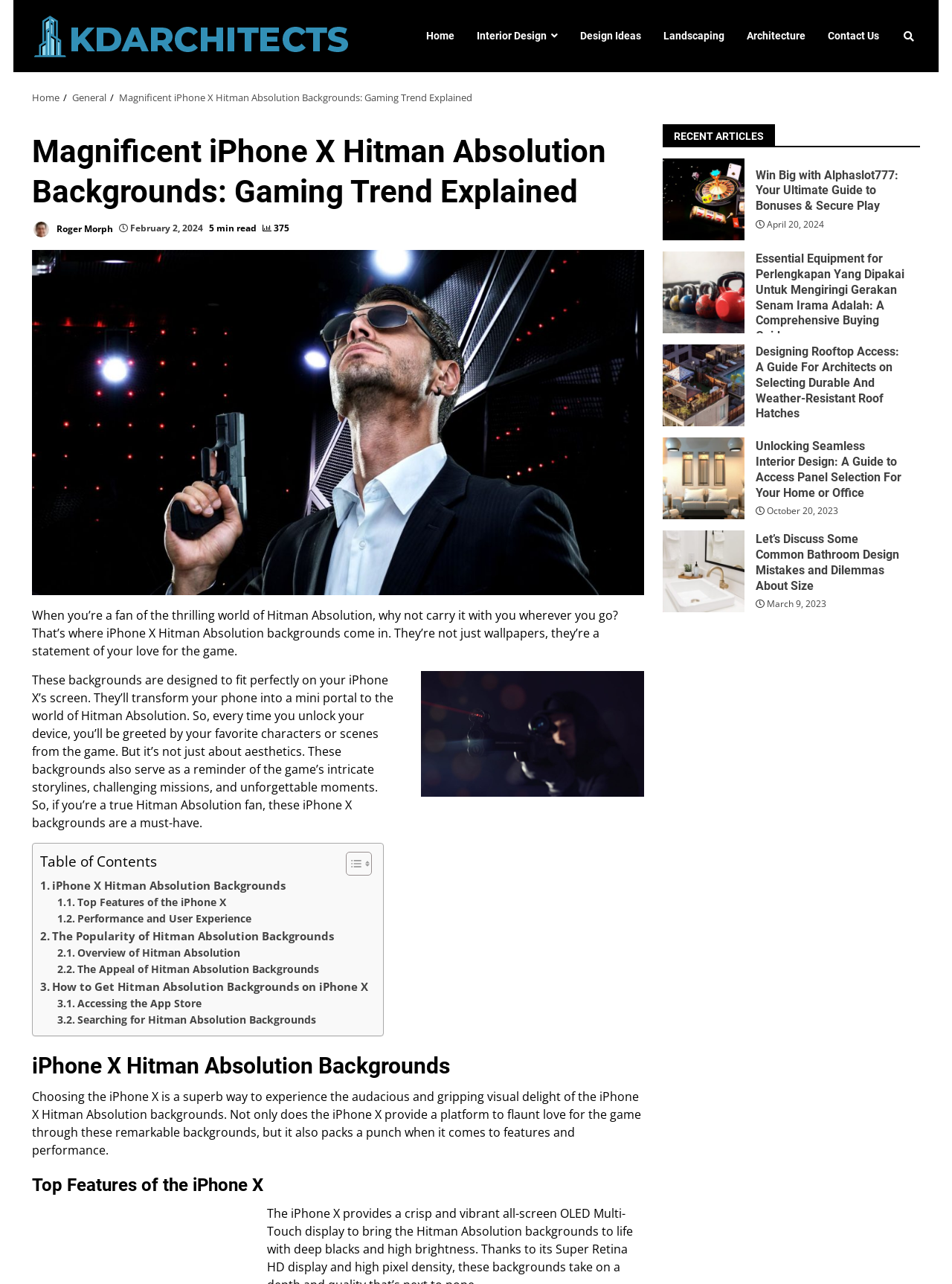Determine the coordinates of the bounding box for the clickable area needed to execute this instruction: "View the 'iPhone X Hitman Absolution Backgrounds'".

[0.034, 0.819, 0.677, 0.841]